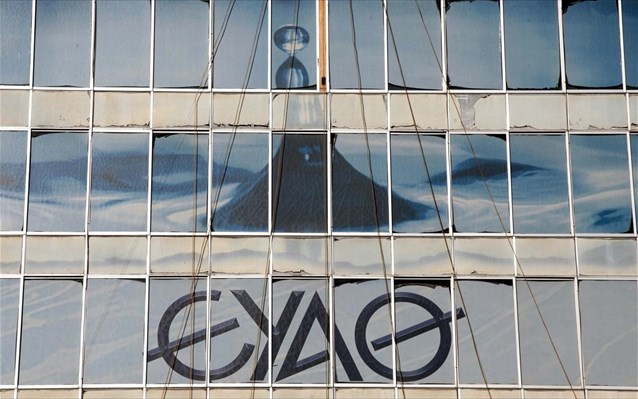What is indicated by the condition of the building's windows?
Provide a detailed and well-explained answer to the question.

The windows of the building show signs of wear and aging, with some glass panels damaged or dirty, which suggests that the building has been standing for a long time and has been a part of the community for a significant period.